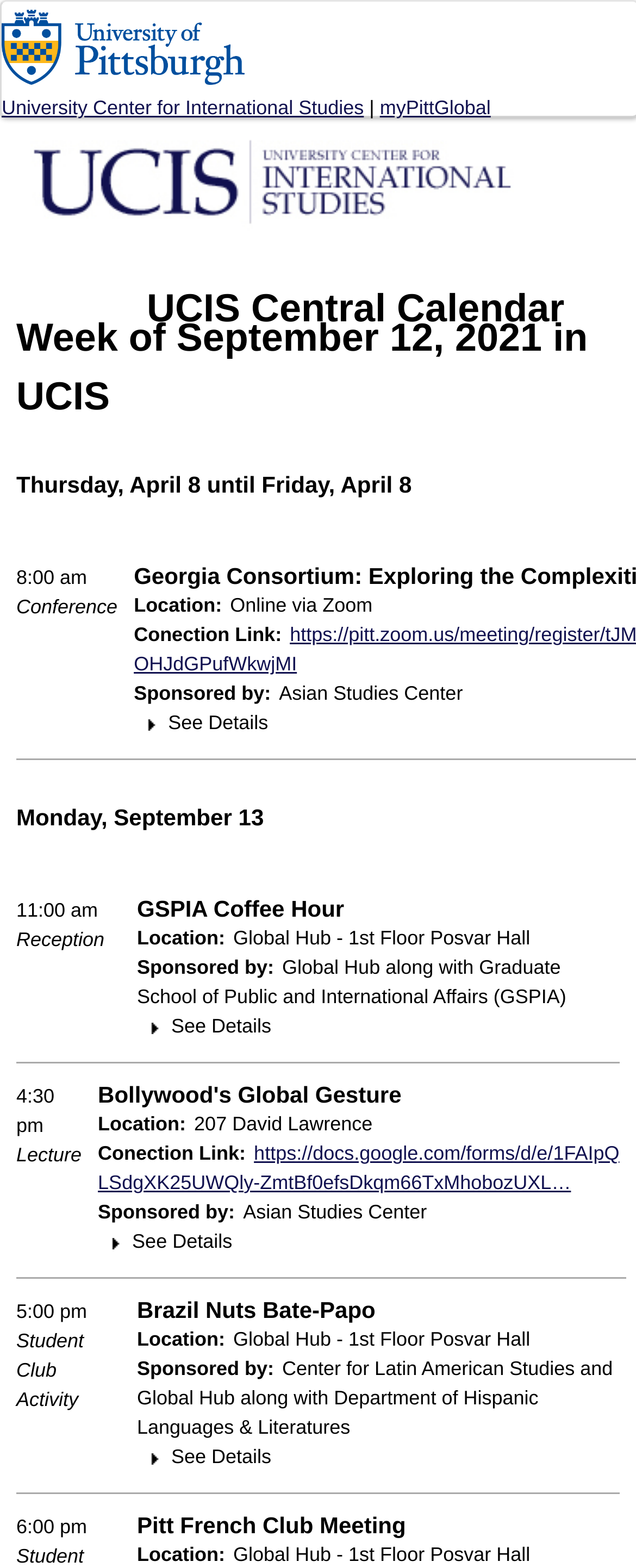Calculate the bounding box coordinates of the UI element given the description: "Email Directions".

None